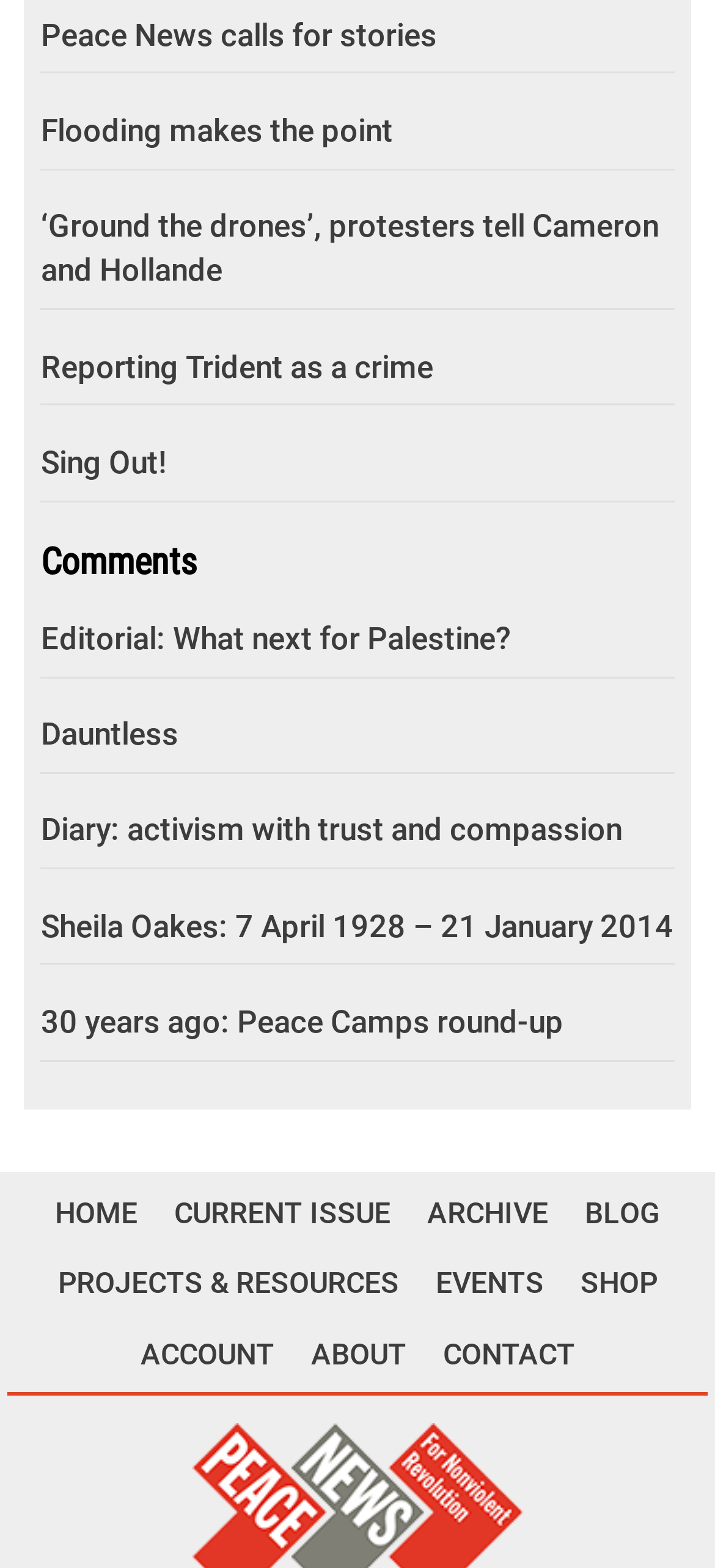Determine the bounding box coordinates of the element that should be clicked to execute the following command: "Check the events".

[0.588, 0.797, 0.781, 0.842]